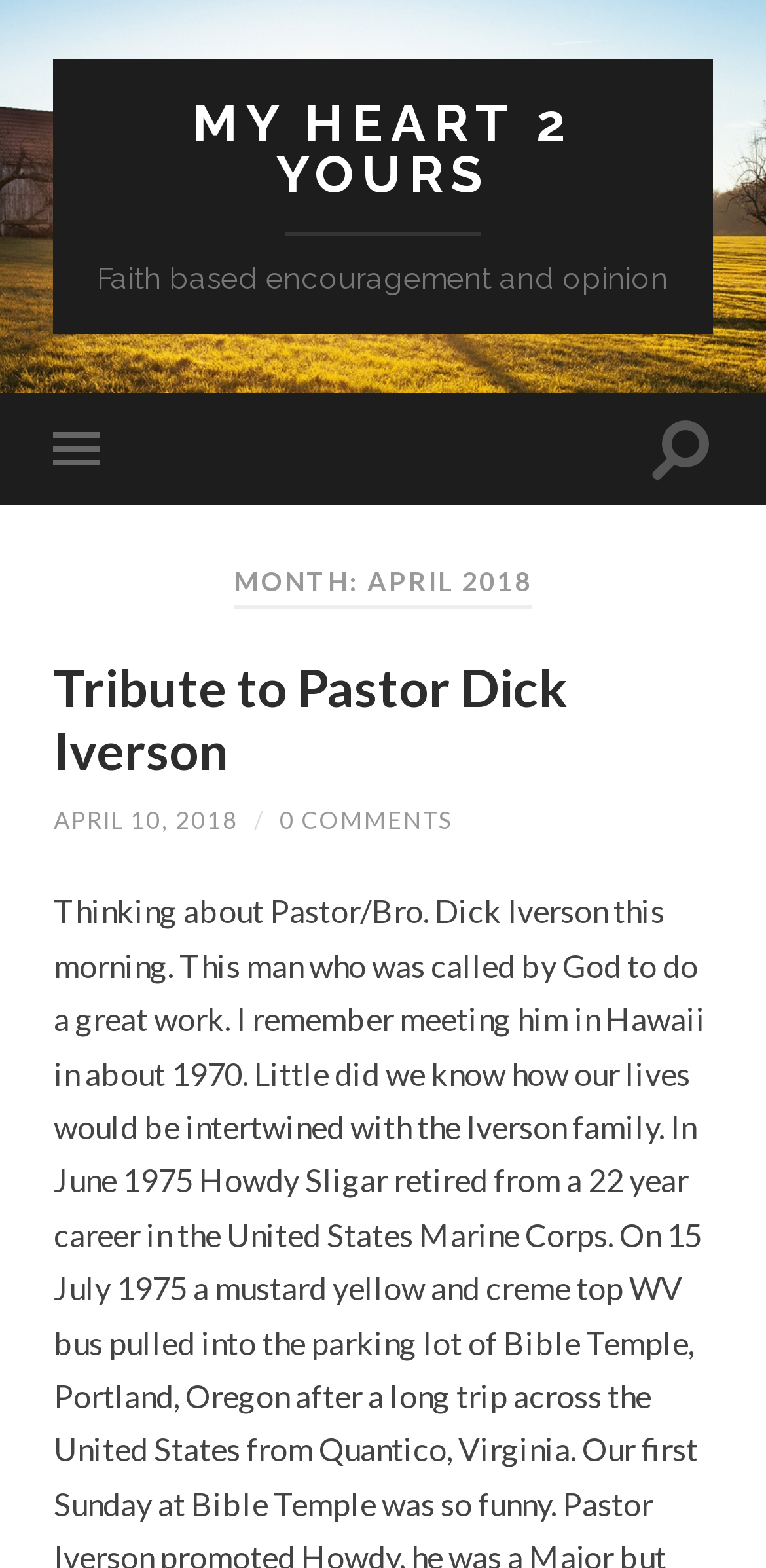Determine the bounding box coordinates for the HTML element mentioned in the following description: "Tribute to Pastor Dick Iverson". The coordinates should be a list of four floats ranging from 0 to 1, represented as [left, top, right, bottom].

[0.07, 0.419, 0.742, 0.498]